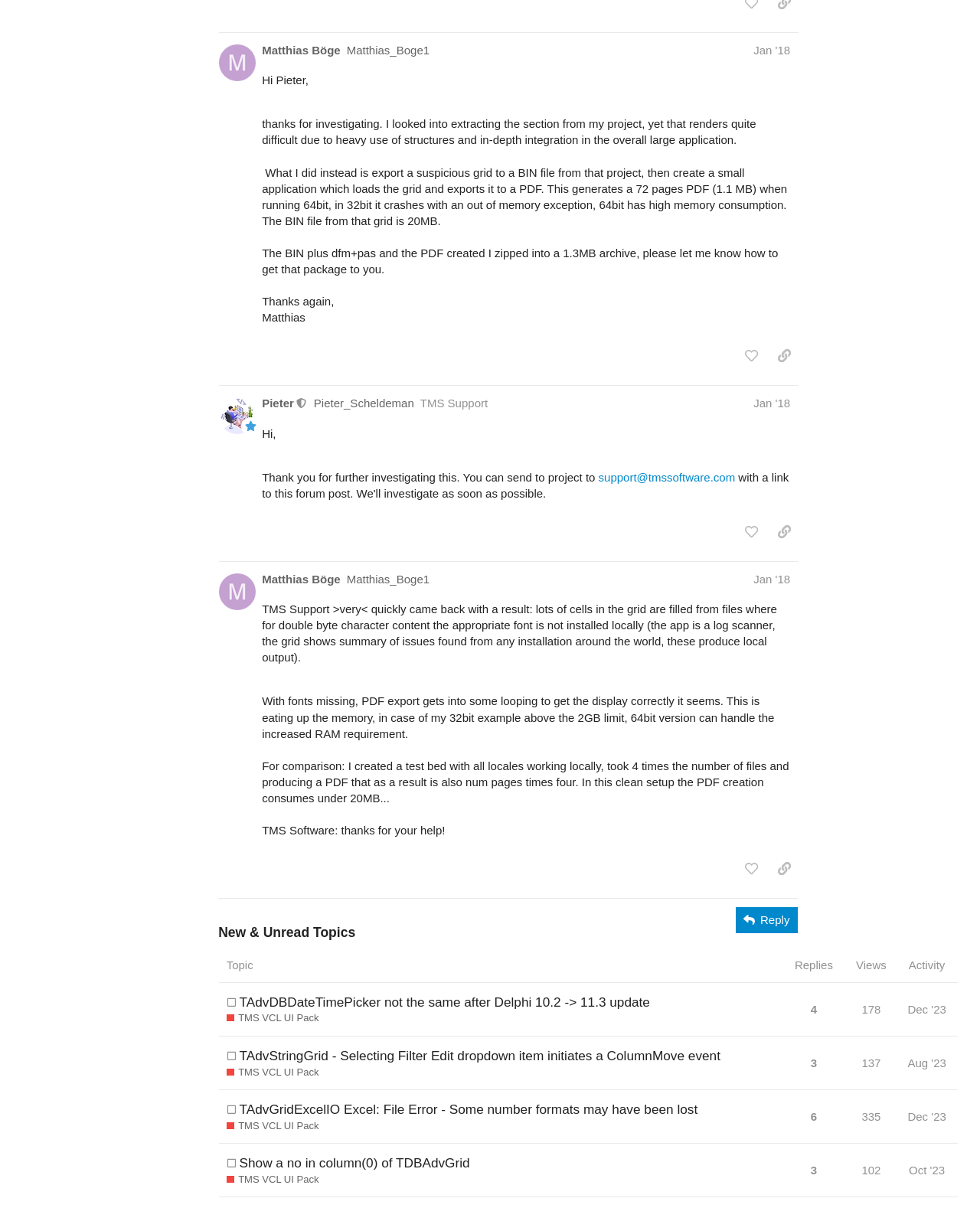Ascertain the bounding box coordinates for the UI element detailed here: "Pieter". The coordinates should be provided as [left, top, right, bottom] with each value being a float between 0 and 1.

[0.267, 0.327, 0.3, 0.34]